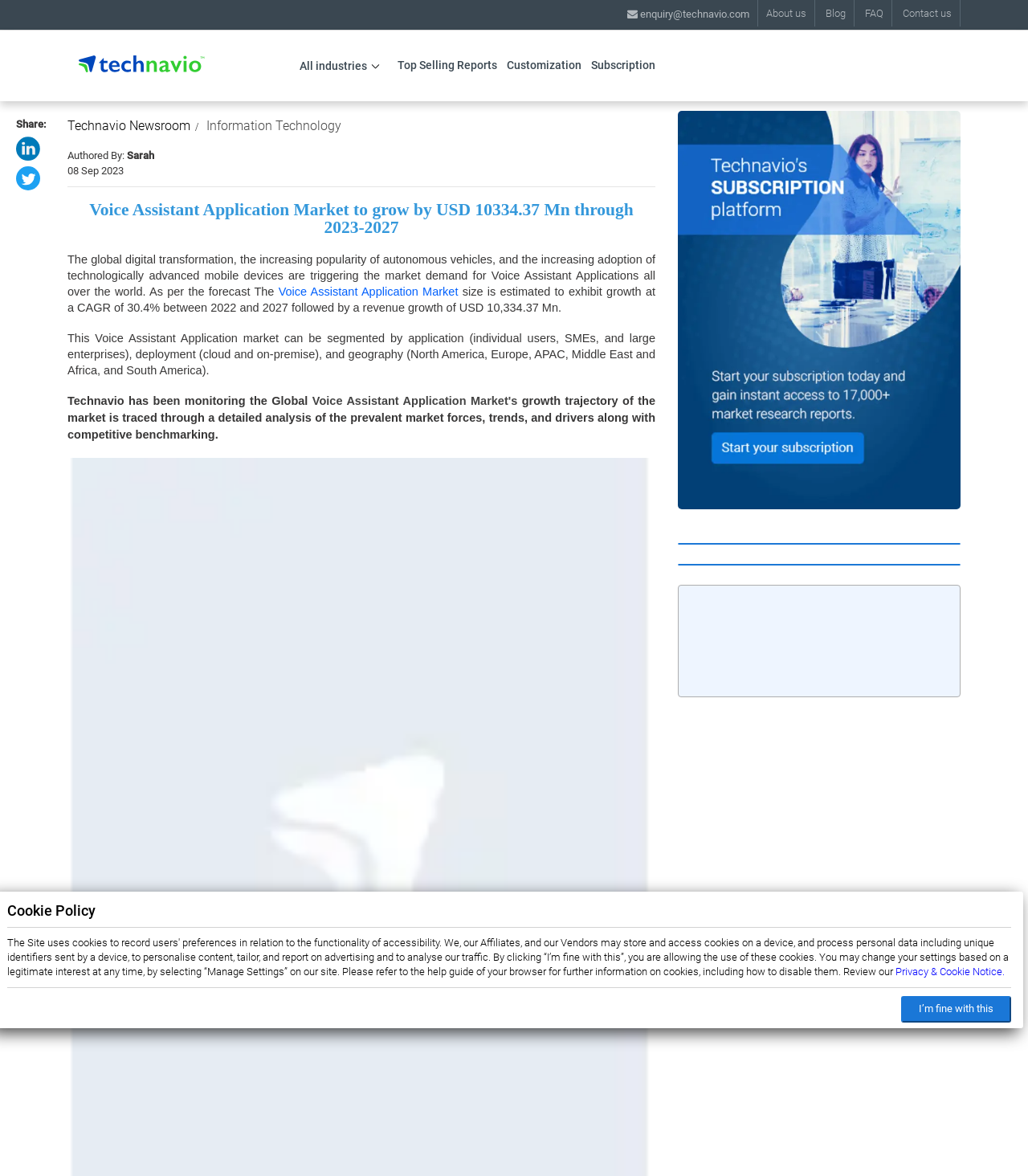Give a succinct answer to this question in a single word or phrase: 
What is the purpose of Technavio?

Monitoring market growth